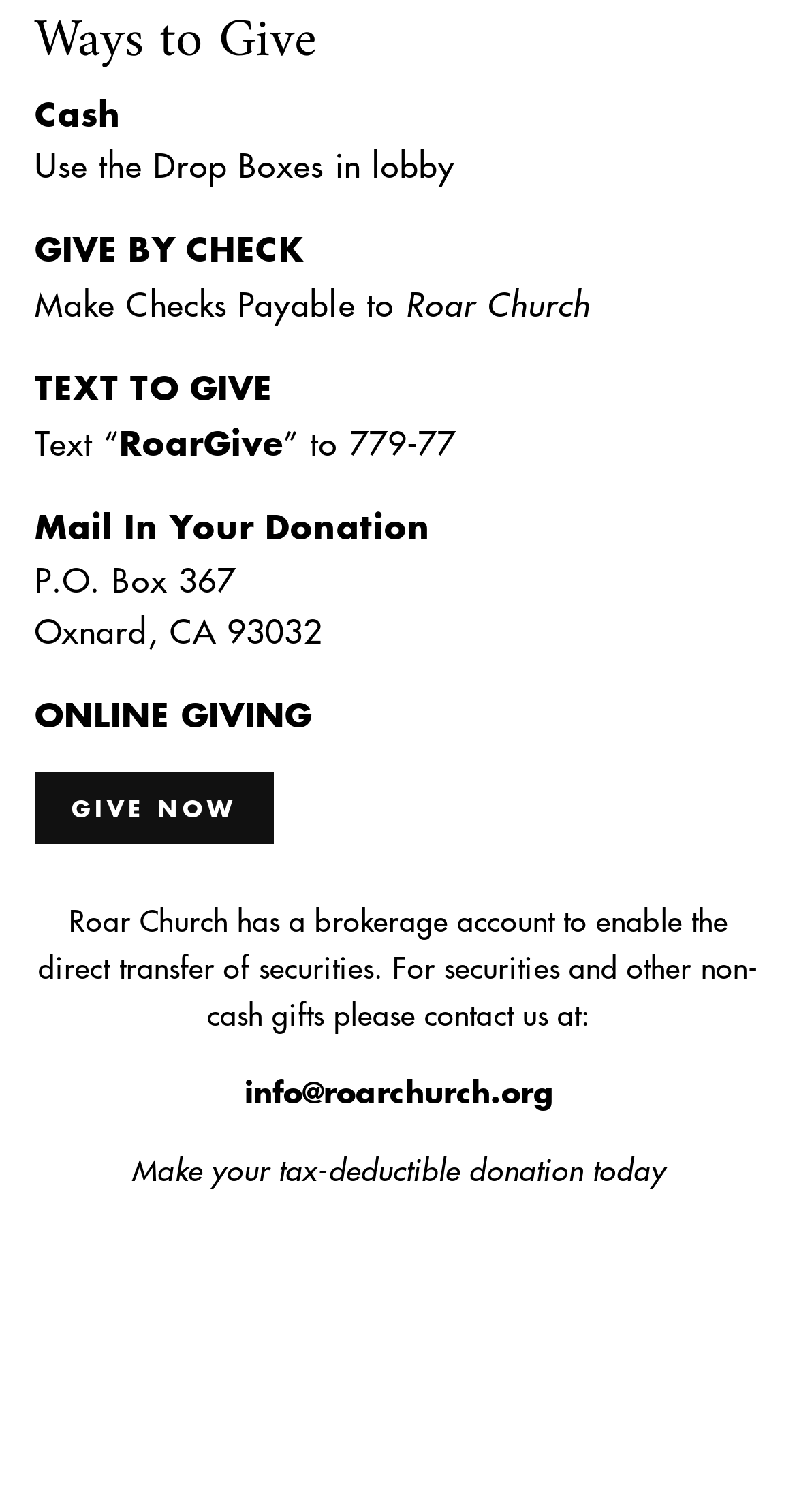What is the address for mailing donations?
Refer to the image and respond with a one-word or short-phrase answer.

P.O. Box 367, Oxnard, CA 93032